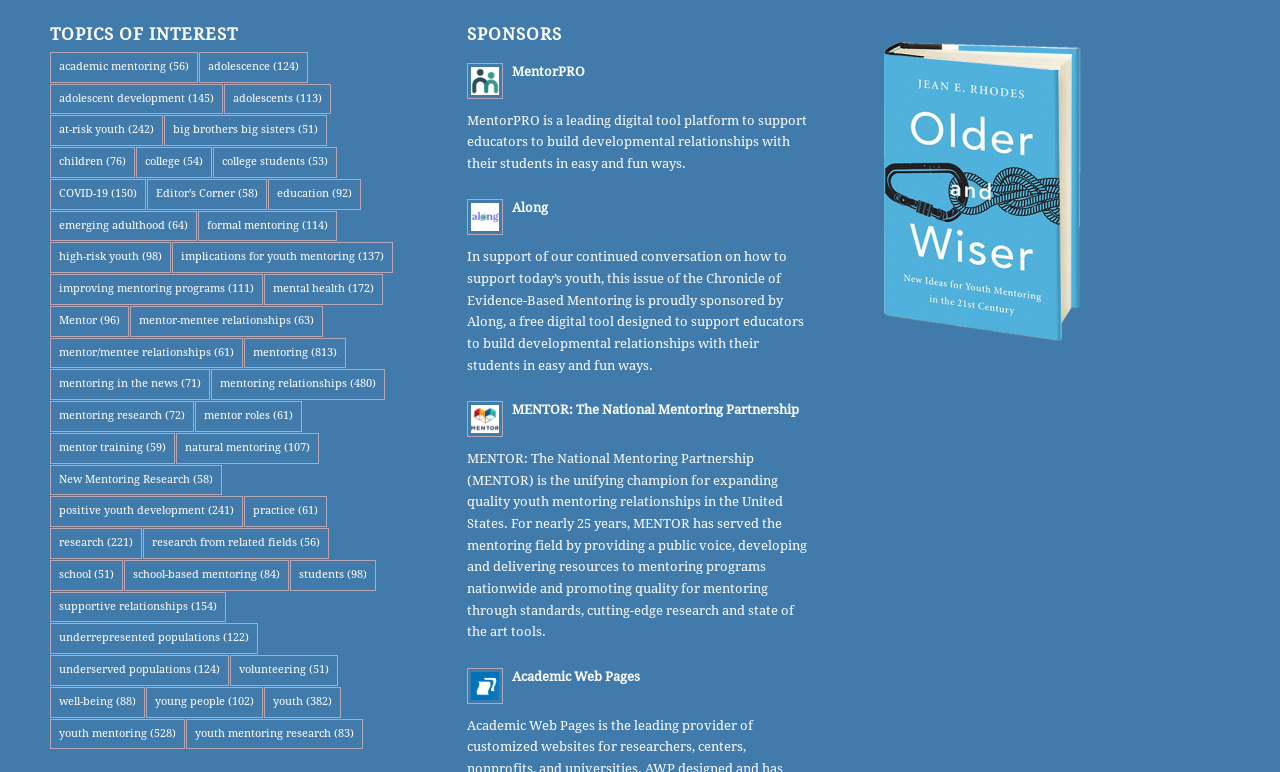Identify the bounding box for the described UI element. Provide the coordinates in (top-left x, top-left y, bottom-right x, bottom-right y) format with values ranging from 0 to 1: positive youth development (241)

[0.039, 0.643, 0.19, 0.683]